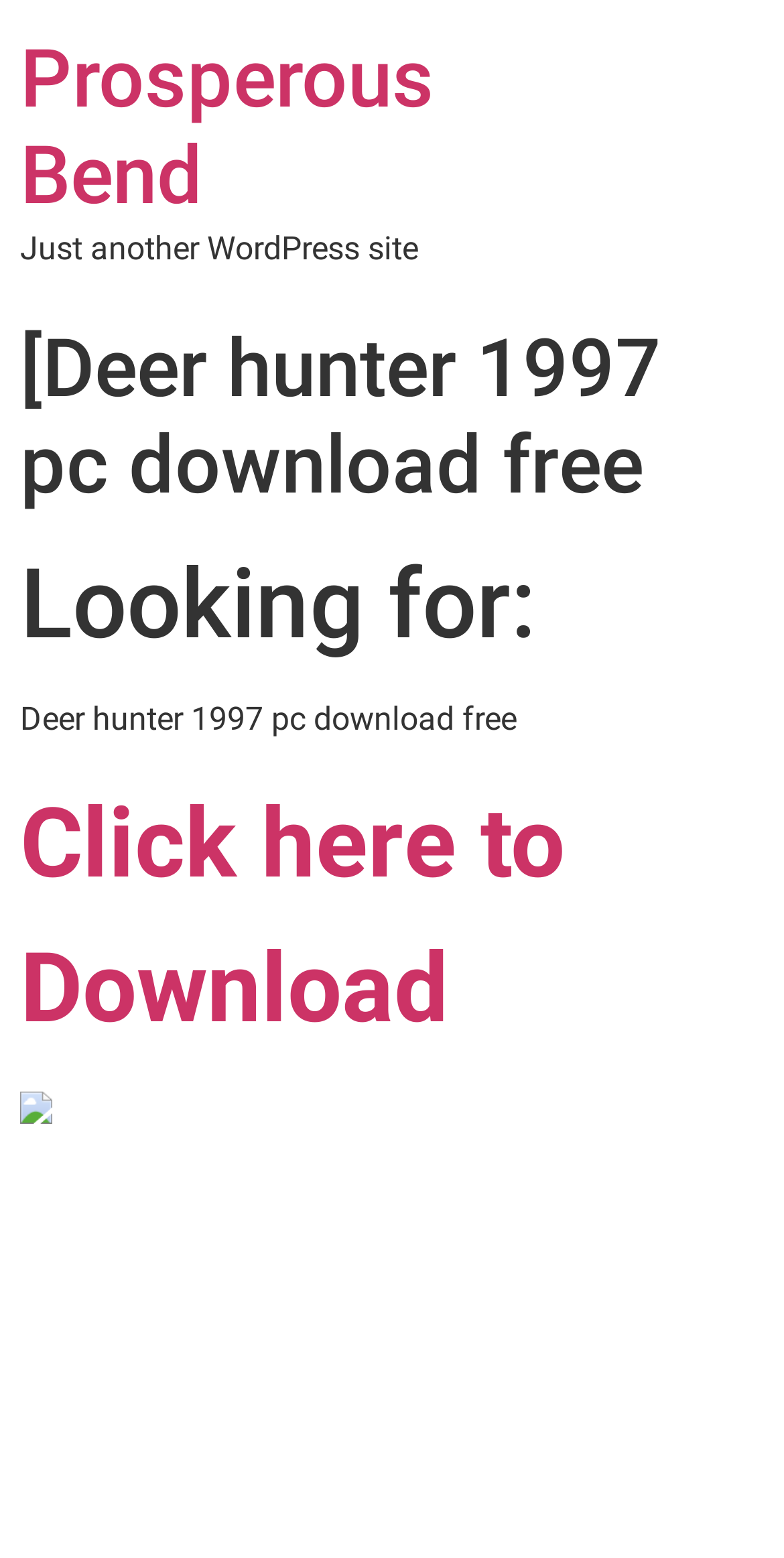Please analyze the image and give a detailed answer to the question:
What action can be taken on the webpage?

The action that can be taken on the webpage can be determined by looking at the link element that contains the text 'Click here to Download'. This suggests that the user can download something, likely the game 'Deer hunter 1997', by clicking on this link.